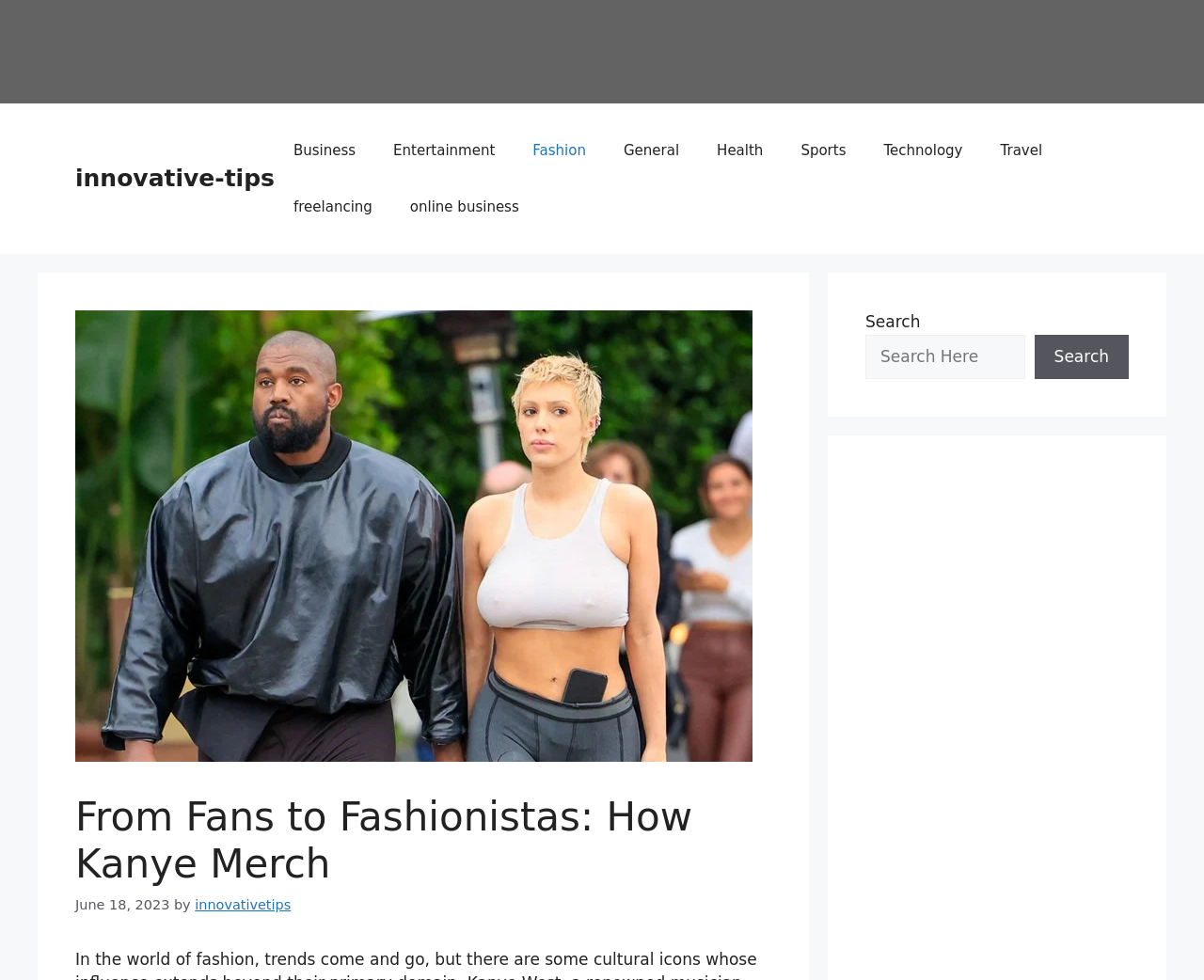How many links are in the banner section?
Give a single word or phrase answer based on the content of the image.

1